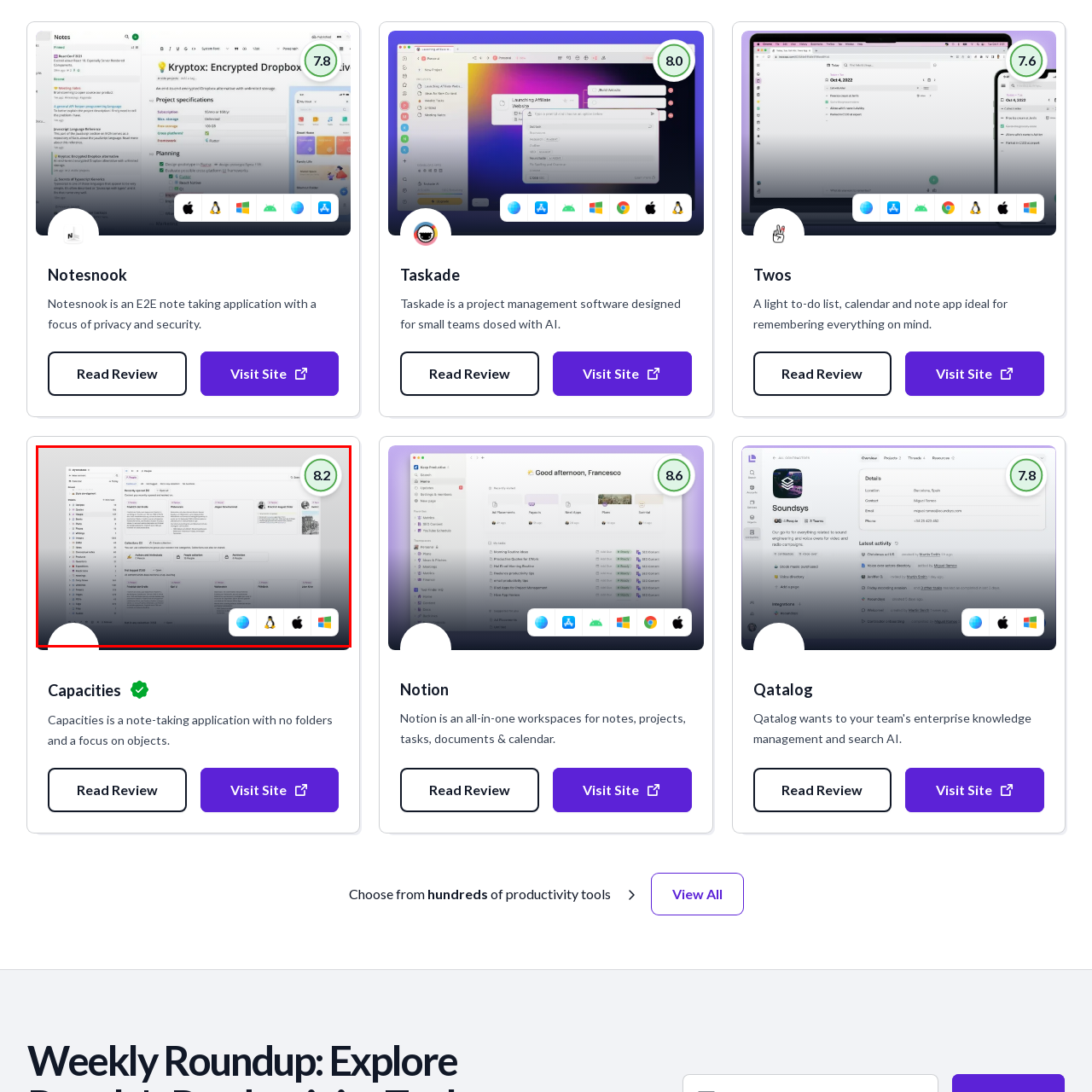Please analyze the elements within the red highlighted area in the image and provide a comprehensive answer to the following question: On which platforms is the Capacities application available?

The availability of the Capacities application on different platforms can be determined by looking at the icons below the rating, which represent Linux, Mac, and Windows, suggesting that the app caters to a wide range of users.